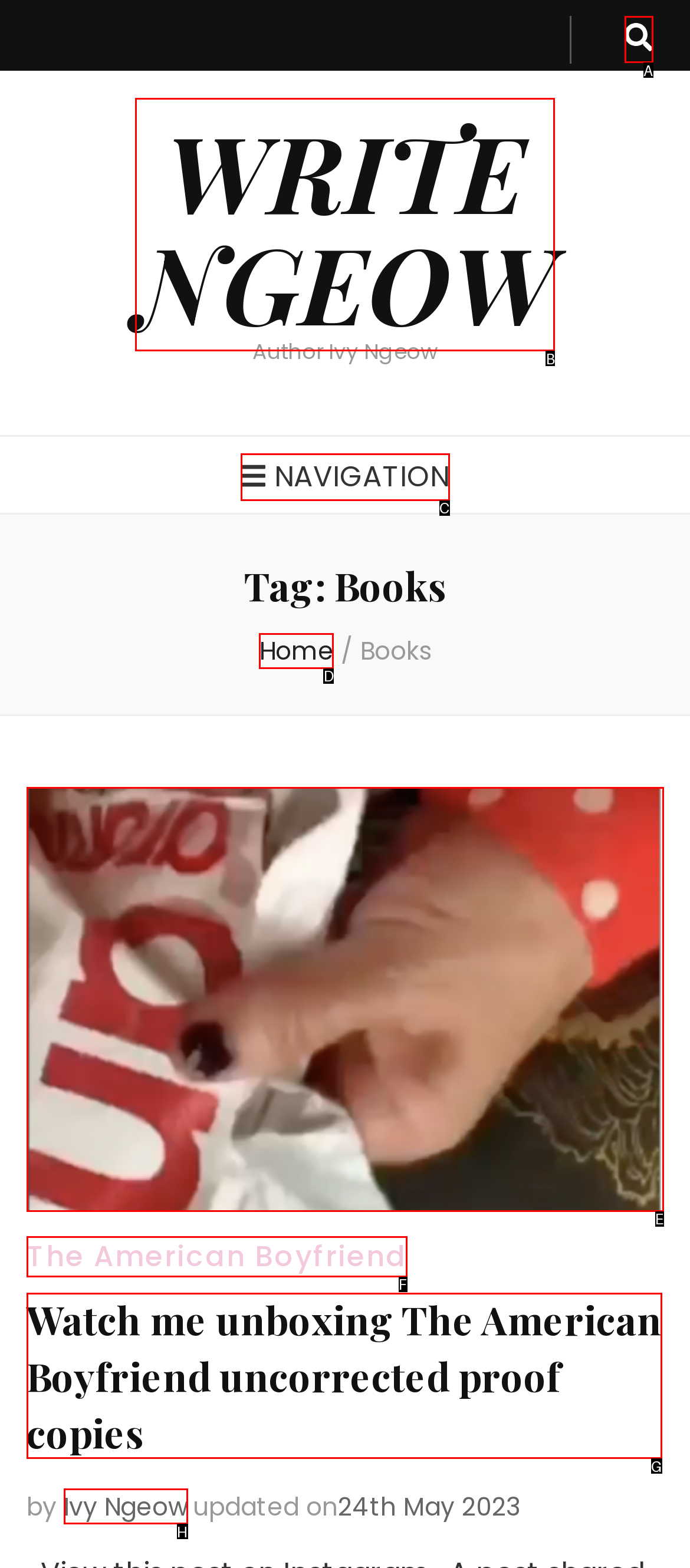From the provided options, which letter corresponds to the element described as: The American Boyfriend
Answer with the letter only.

F